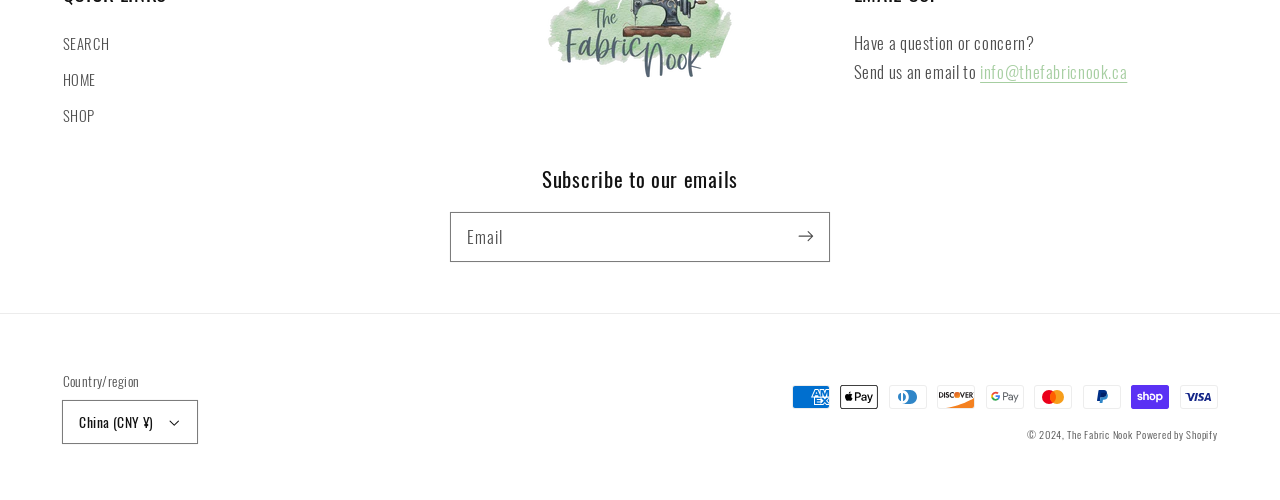Identify the bounding box coordinates of the HTML element based on this description: "The Fabric Nook".

[0.834, 0.853, 0.885, 0.885]